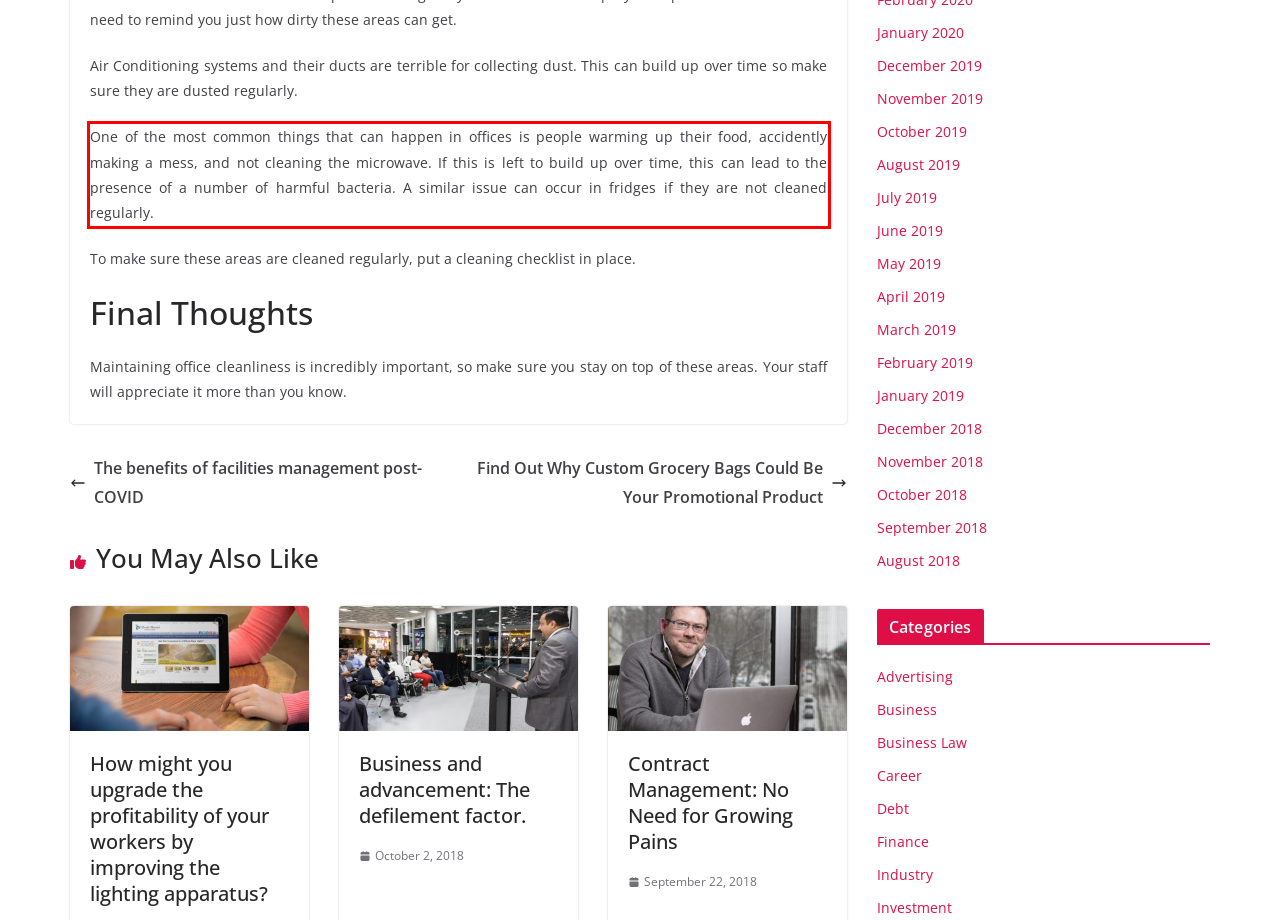Your task is to recognize and extract the text content from the UI element enclosed in the red bounding box on the webpage screenshot.

One of the most common things that can happen in offices is people warming up their food, accidently making a mess, and not cleaning the microwave. If this is left to build up over time, this can lead to the presence of a number of harmful bacteria. A similar issue can occur in fridges if they are not cleaned regularly.